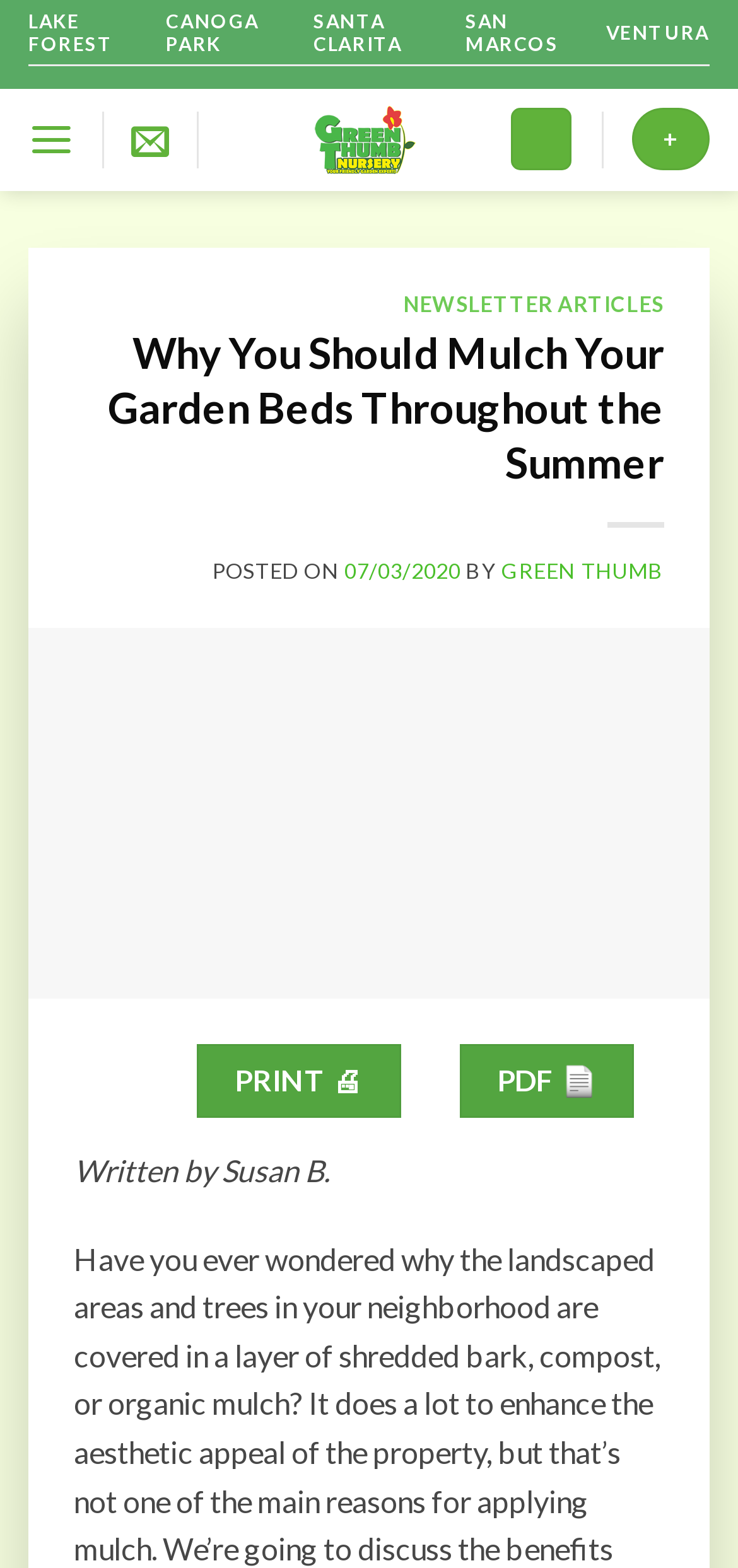Pinpoint the bounding box coordinates of the element to be clicked to execute the instruction: "Print the article".

[0.268, 0.665, 0.543, 0.713]